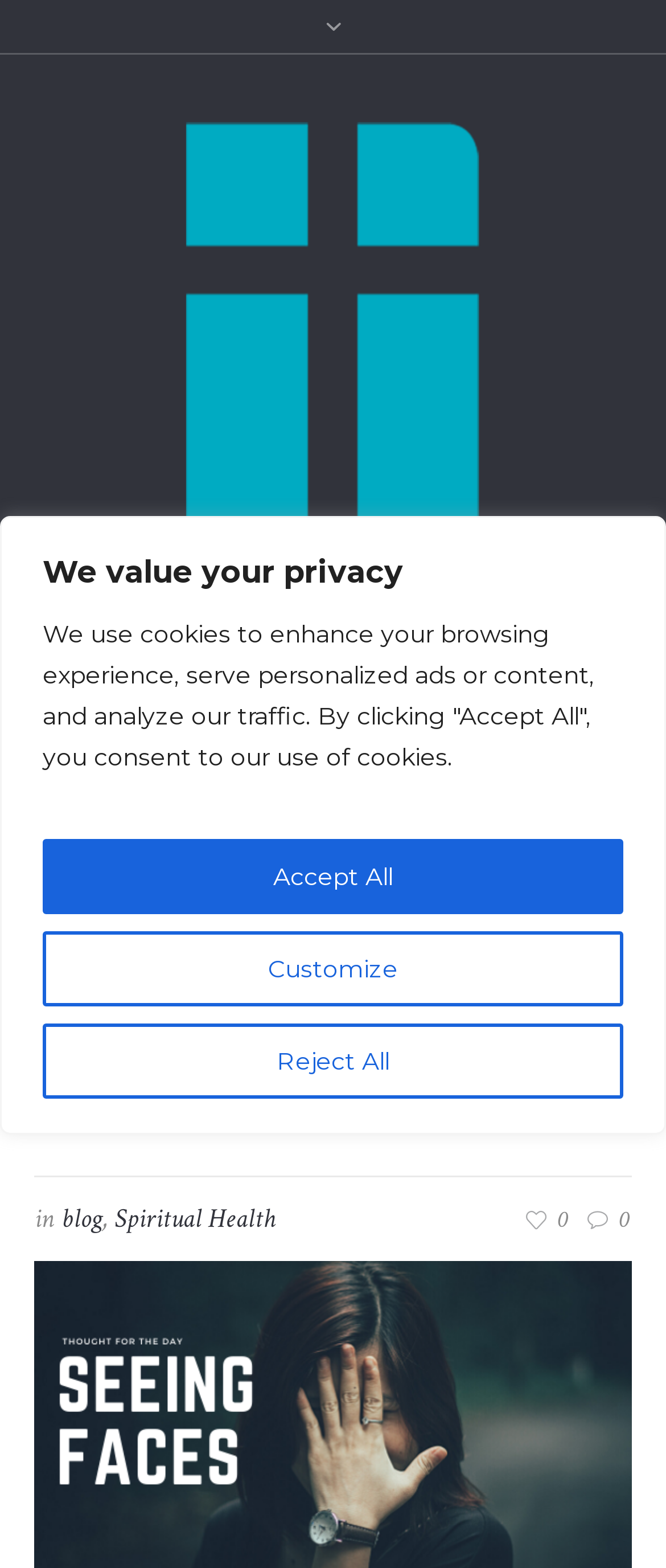How many social media links are there?
Based on the image, provide a one-word or brief-phrase response.

4